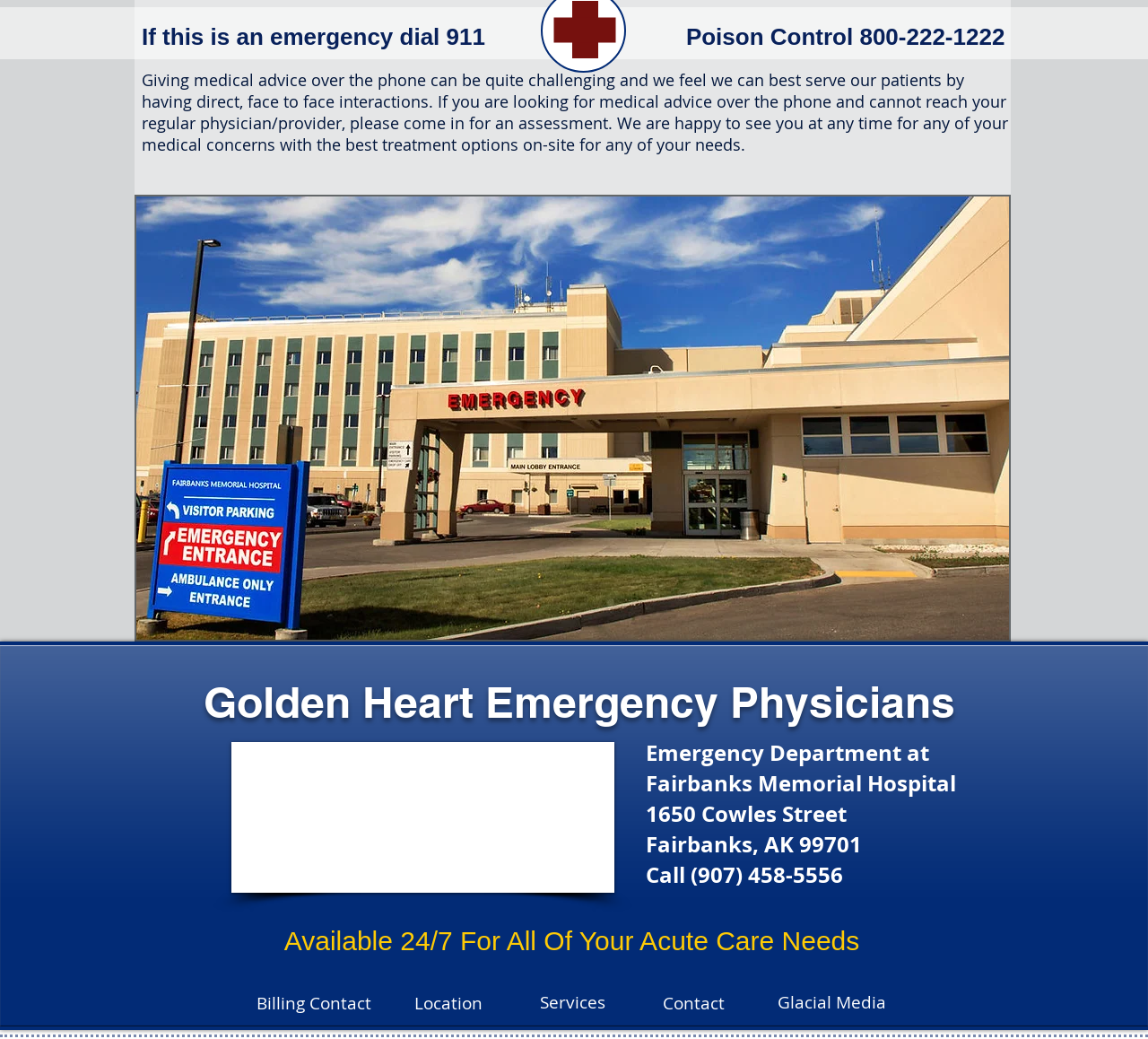Find the bounding box coordinates for the HTML element specified by: "Billing Contact".

[0.223, 0.94, 0.324, 0.991]